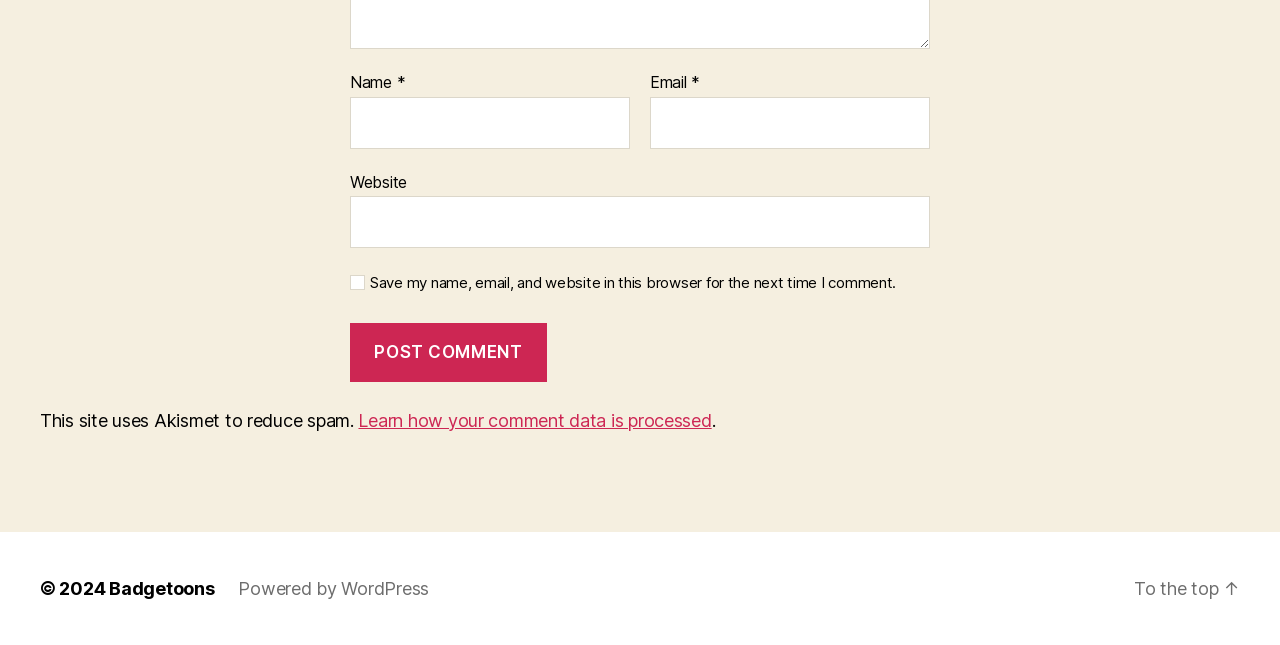Identify the bounding box coordinates of the clickable region necessary to fulfill the following instruction: "Click on the Send Message button". The bounding box coordinates should be four float numbers between 0 and 1, i.e., [left, top, right, bottom].

None